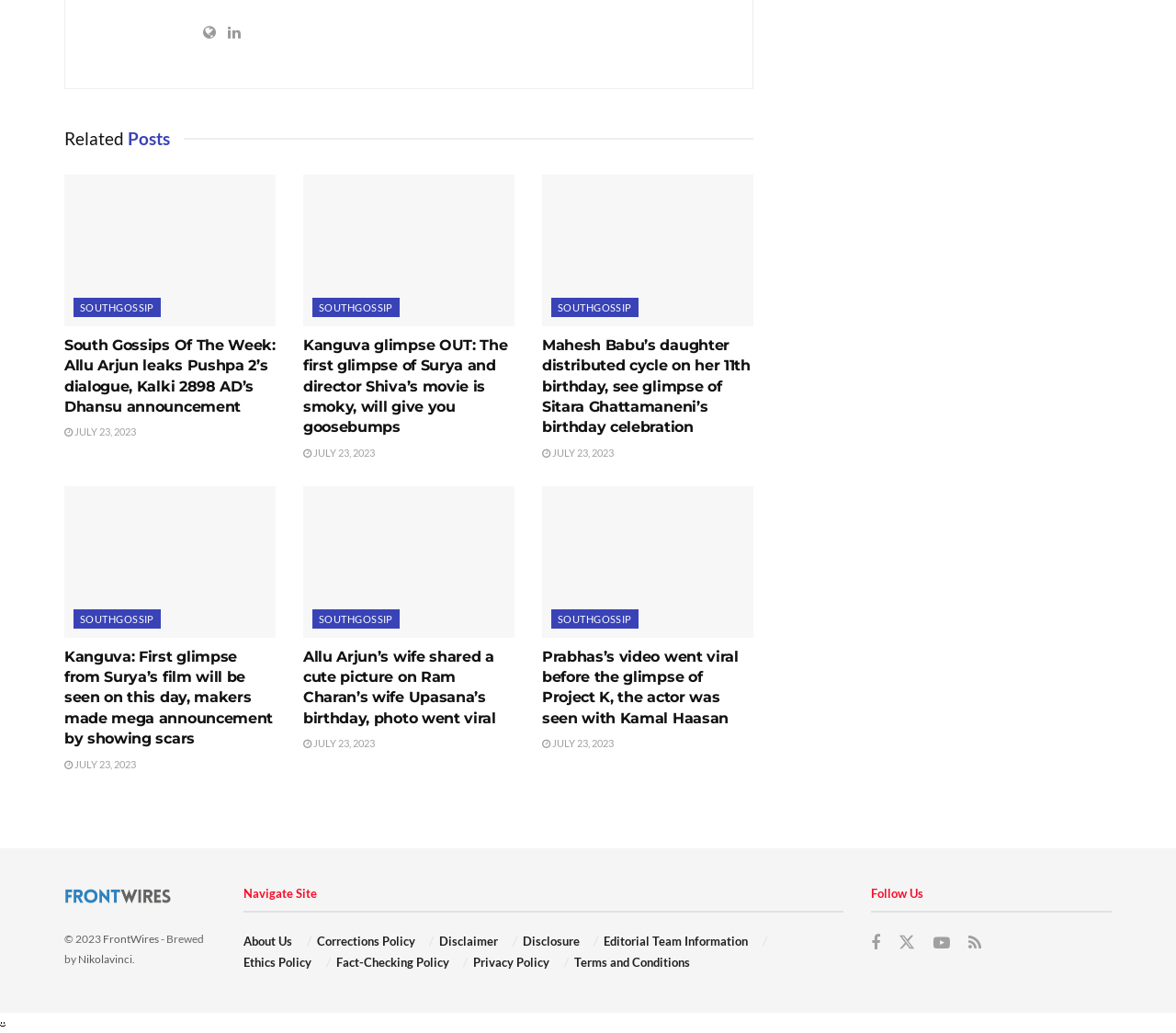What is the date mentioned in the articles?
Refer to the screenshot and answer in one word or phrase.

JULY 23, 2023